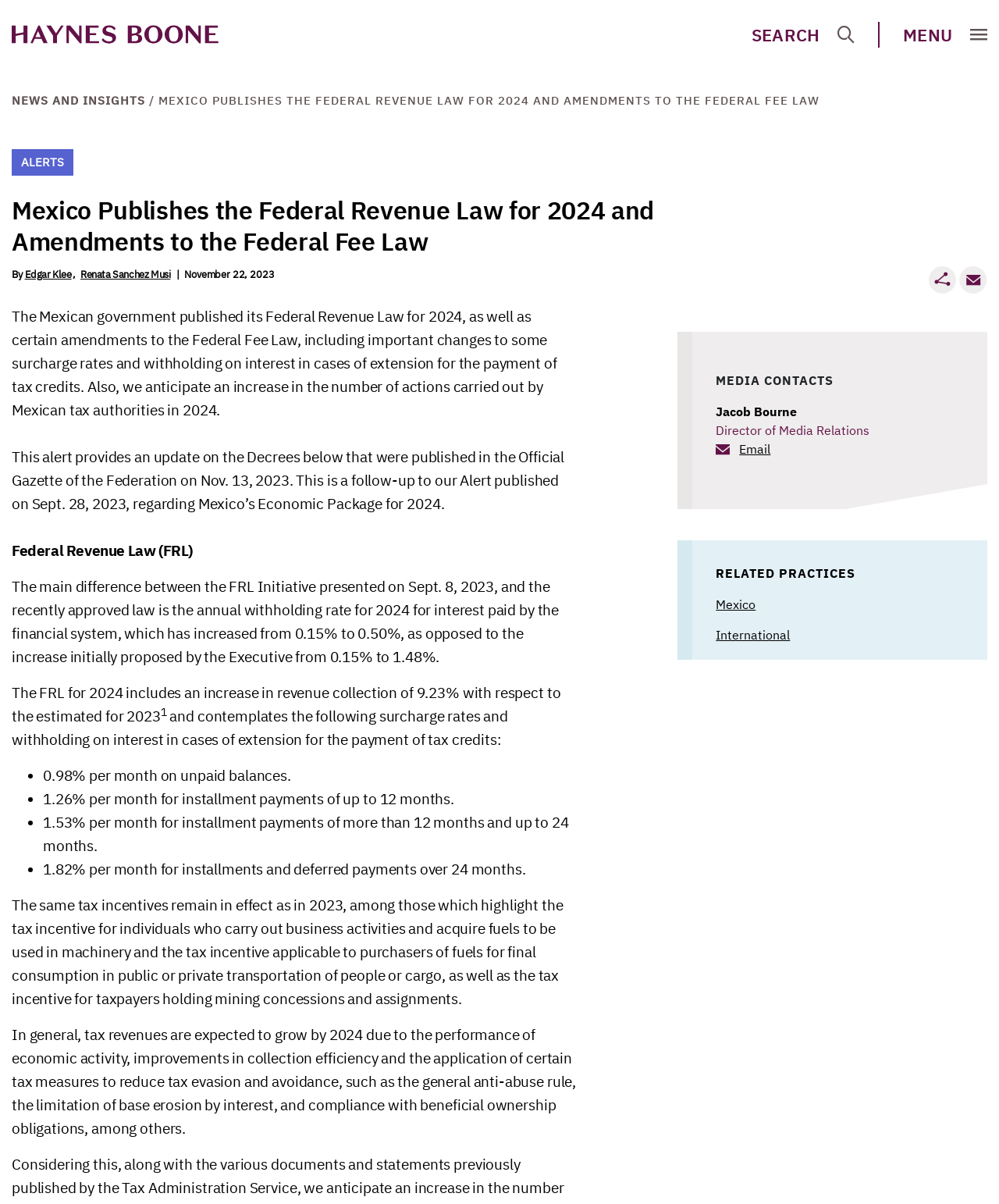Identify the bounding box coordinates for the region of the element that should be clicked to carry out the instruction: "Search using the search icon". The bounding box coordinates should be four float numbers between 0 and 1, i.e., [left, top, right, bottom].

[0.752, 0.019, 0.856, 0.038]